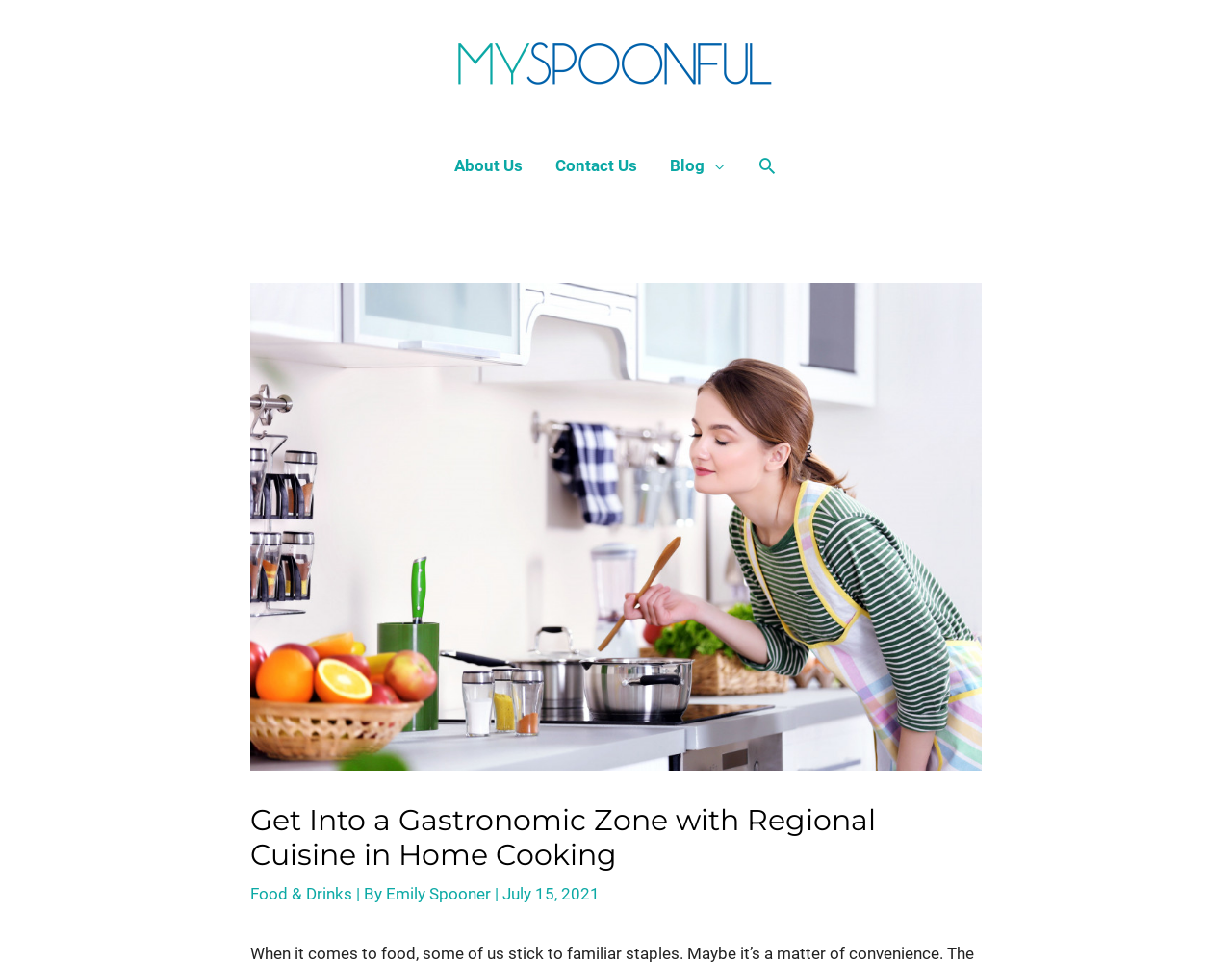Provide an in-depth caption for the contents of the webpage.

The webpage is about cooking and exploring global food at home. At the top left, there is a logo of "My Spoonful" with a link to the website's homepage. Next to the logo, there is a navigation menu with links to "About Us", "Contact Us", "Blog", and a search icon.

Below the navigation menu, there is a large header section that takes up most of the page. It features an image related to cooking, and a heading that reads "Get Into a Gastronomic Zone with Regional Cuisine in Home Cooking". Underneath the heading, there are links to "Food & Drinks" and the author's name, "Emily Spooner", along with the date "July 15, 2021".

The meta description suggests that the article is about being adventurous with food choices and starting with home cooking. The content of the webpage appears to be an article or blog post that explores this idea further.